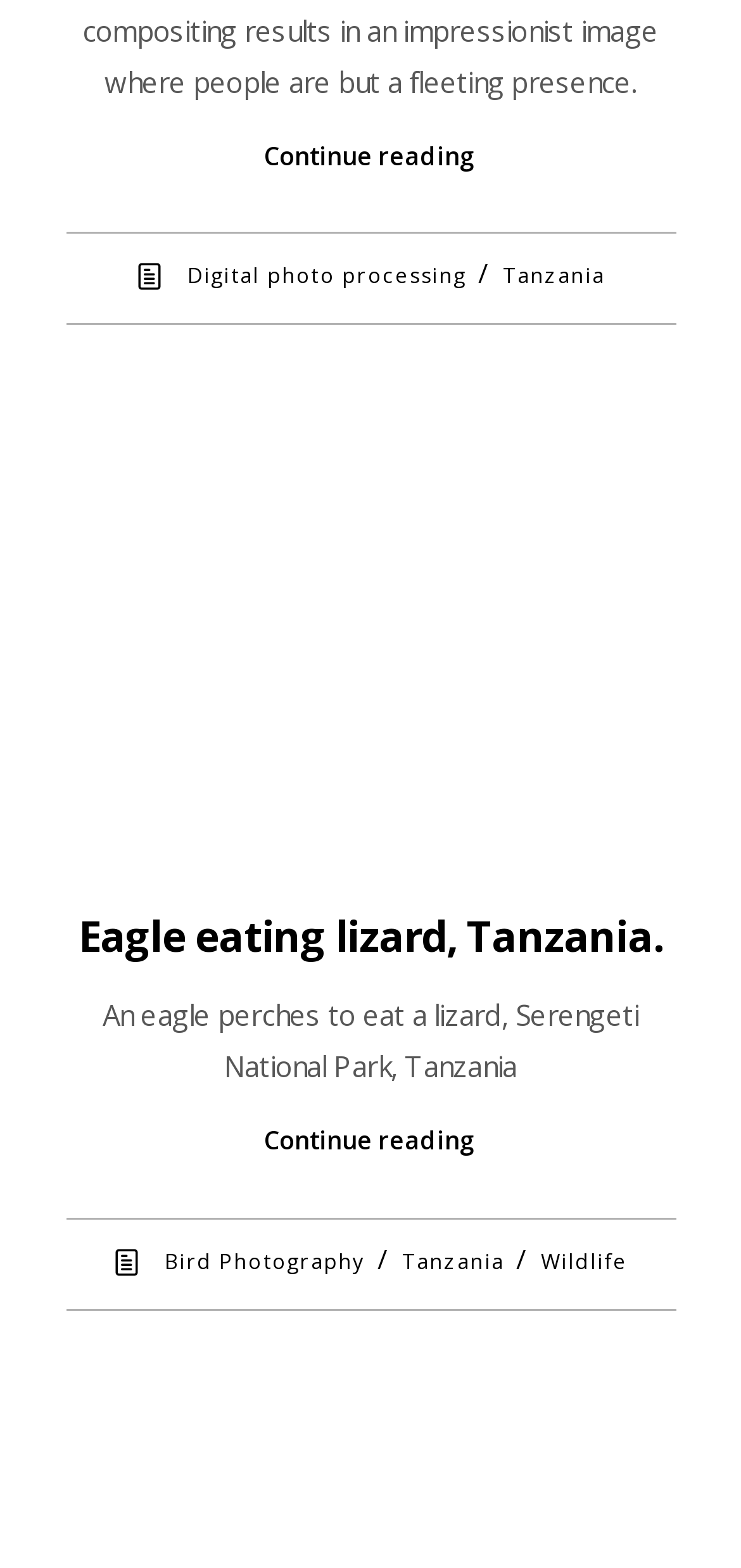Identify the bounding box coordinates of the region that should be clicked to execute the following instruction: "Explore 'Bird Photography'".

[0.222, 0.795, 0.494, 0.813]